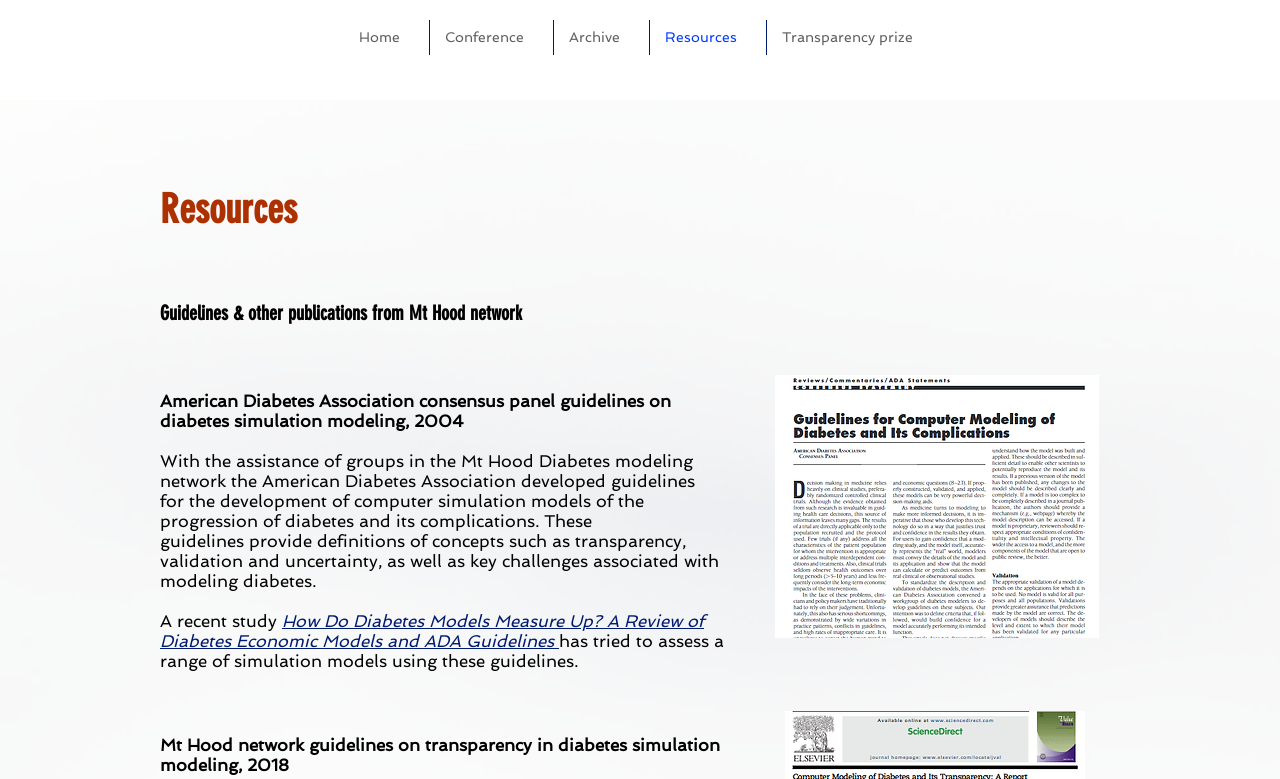Determine the bounding box for the UI element that matches this description: "Voicemail Greetings".

None